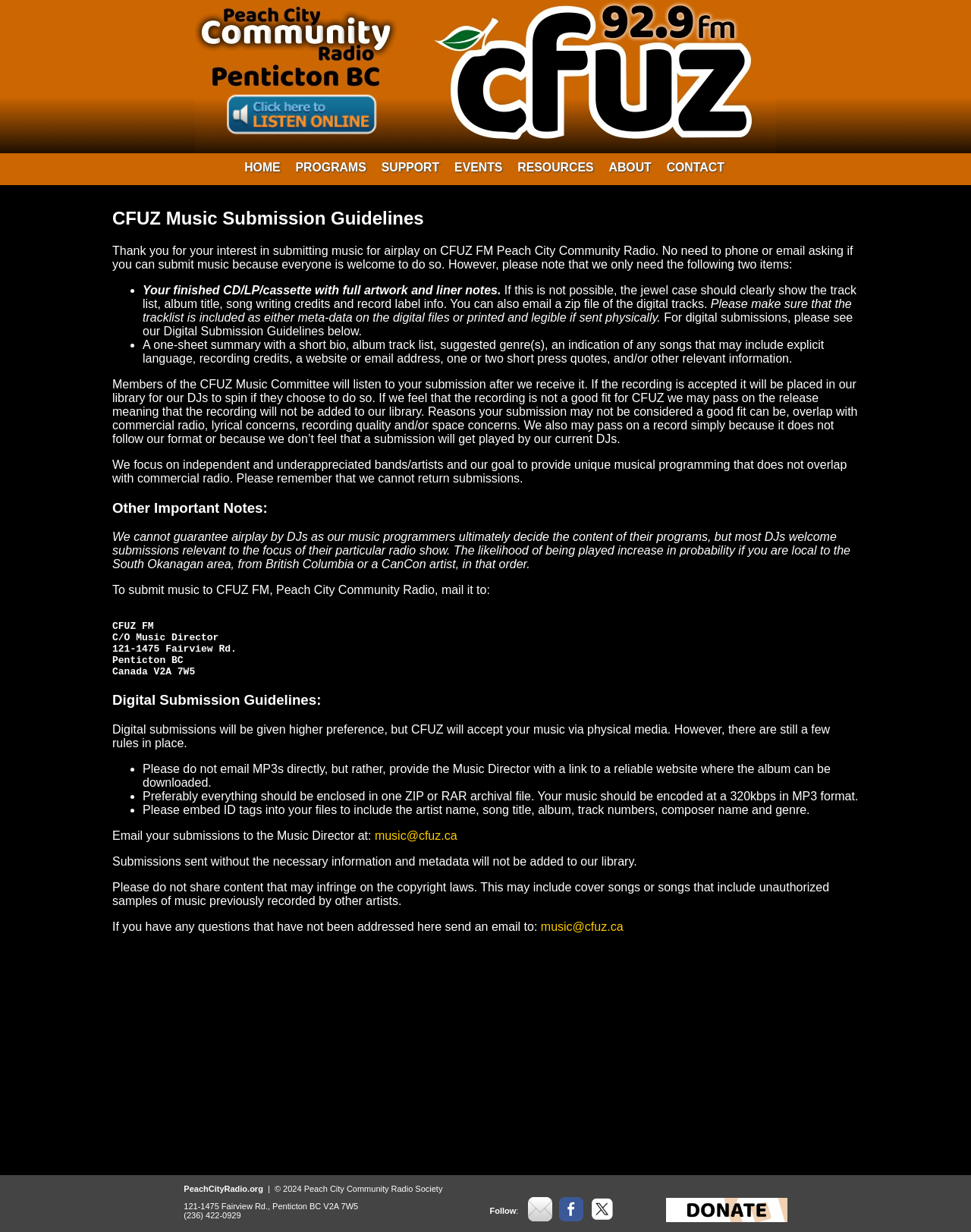What is the focus of CFUZ FM's musical programming?
Kindly answer the question with as much detail as you can.

According to the webpage, CFUZ FM focuses on providing unique musical programming that does not overlap with commercial radio, with a focus on independent and underappreciated bands and artists.